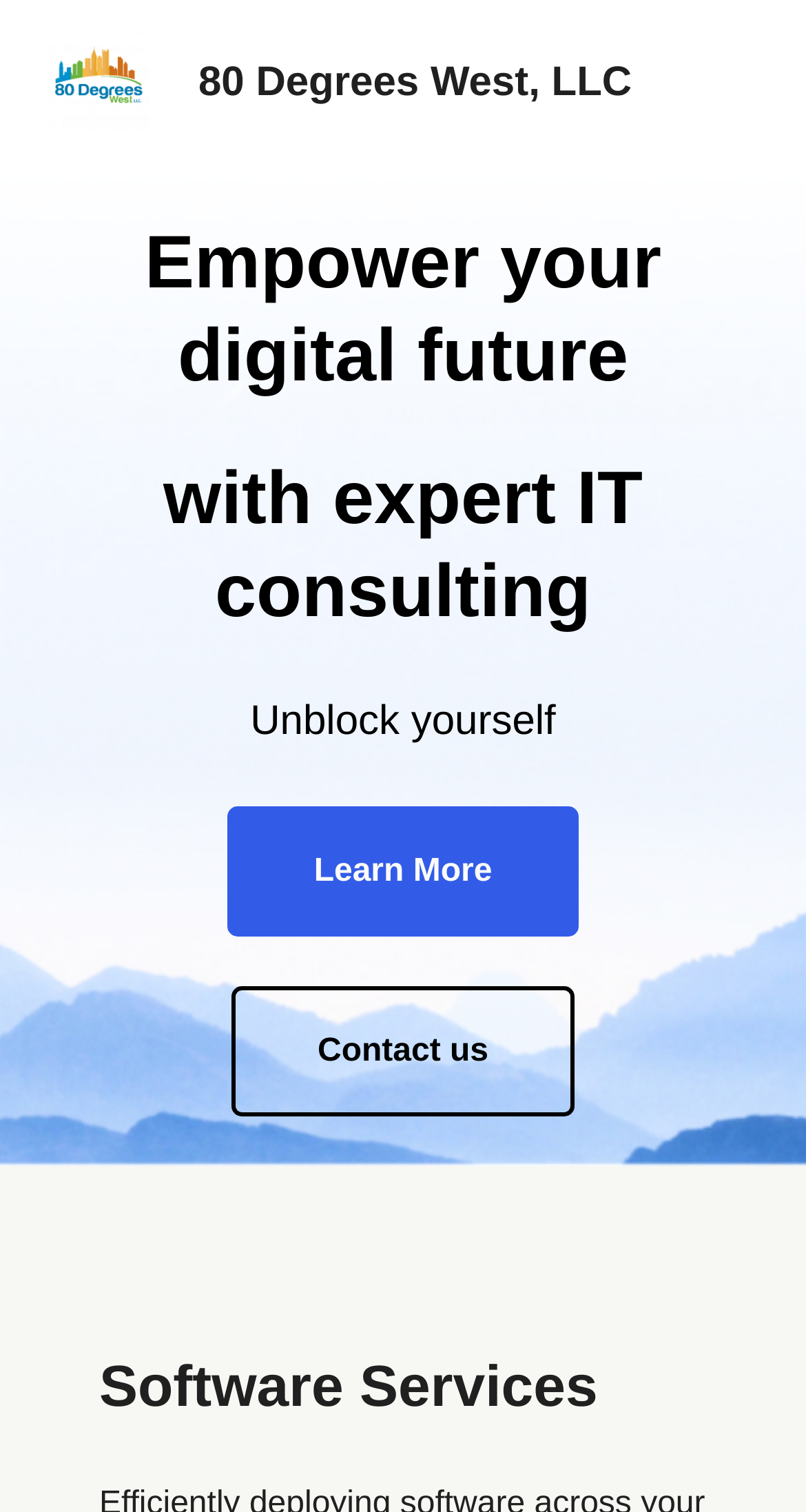Identify and provide the main heading of the webpage.

80 Degrees West, LLC